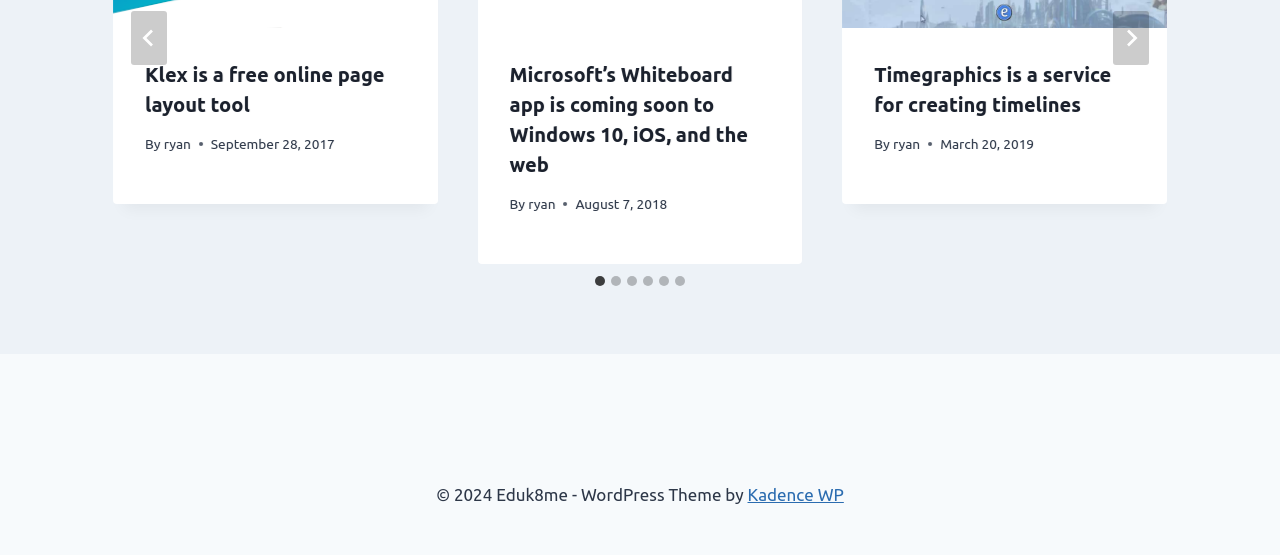Identify the bounding box for the described UI element: "ryan".

[0.698, 0.244, 0.719, 0.273]